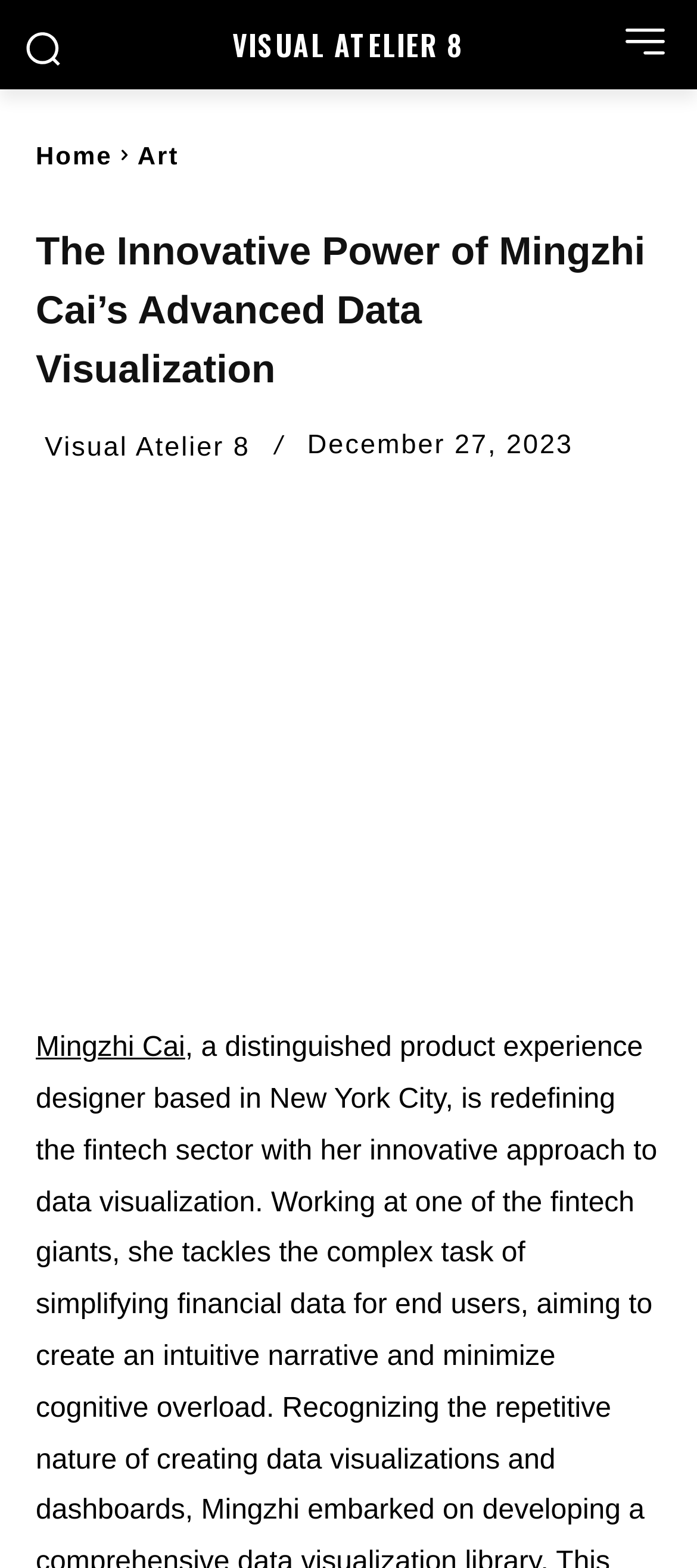Locate the bounding box coordinates of the element to click to perform the following action: 'Share on Facebook'. The coordinates should be given as four float values between 0 and 1, in the form of [left, top, right, bottom].

[0.051, 0.318, 0.349, 0.364]